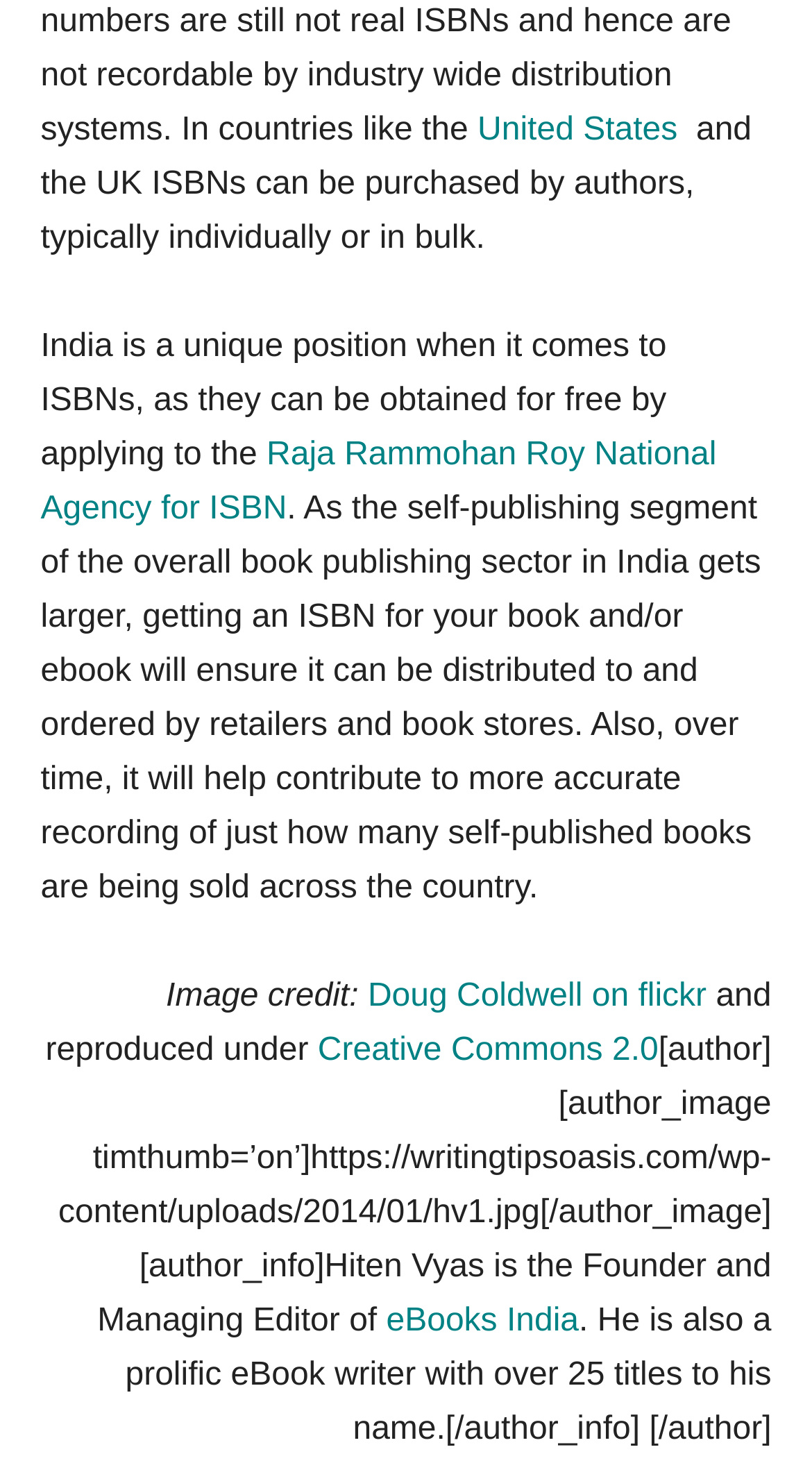Answer the question in one word or a short phrase:
What is the license under which the image is reproduced?

Creative Commons 2.0